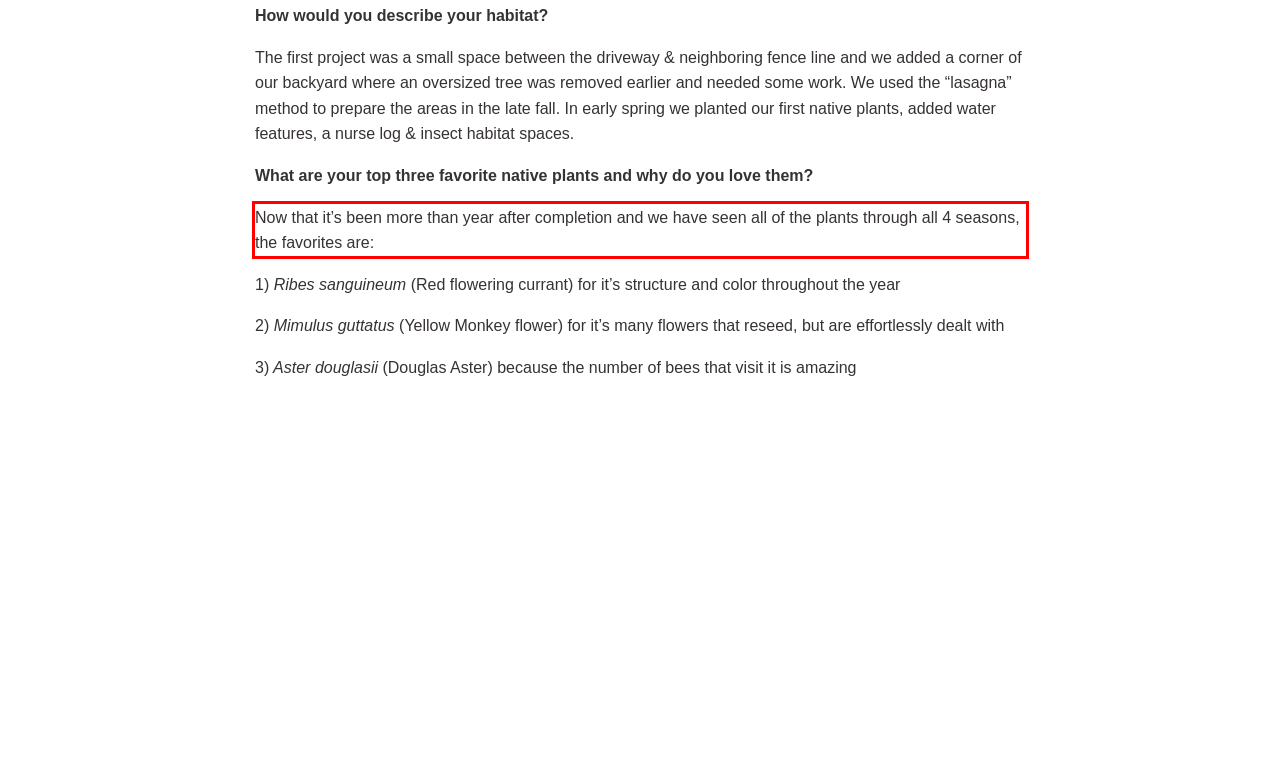You are presented with a screenshot containing a red rectangle. Extract the text found inside this red bounding box.

Now that it’s been more than year after completion and we have seen all of the plants through all 4 seasons, the favorites are: